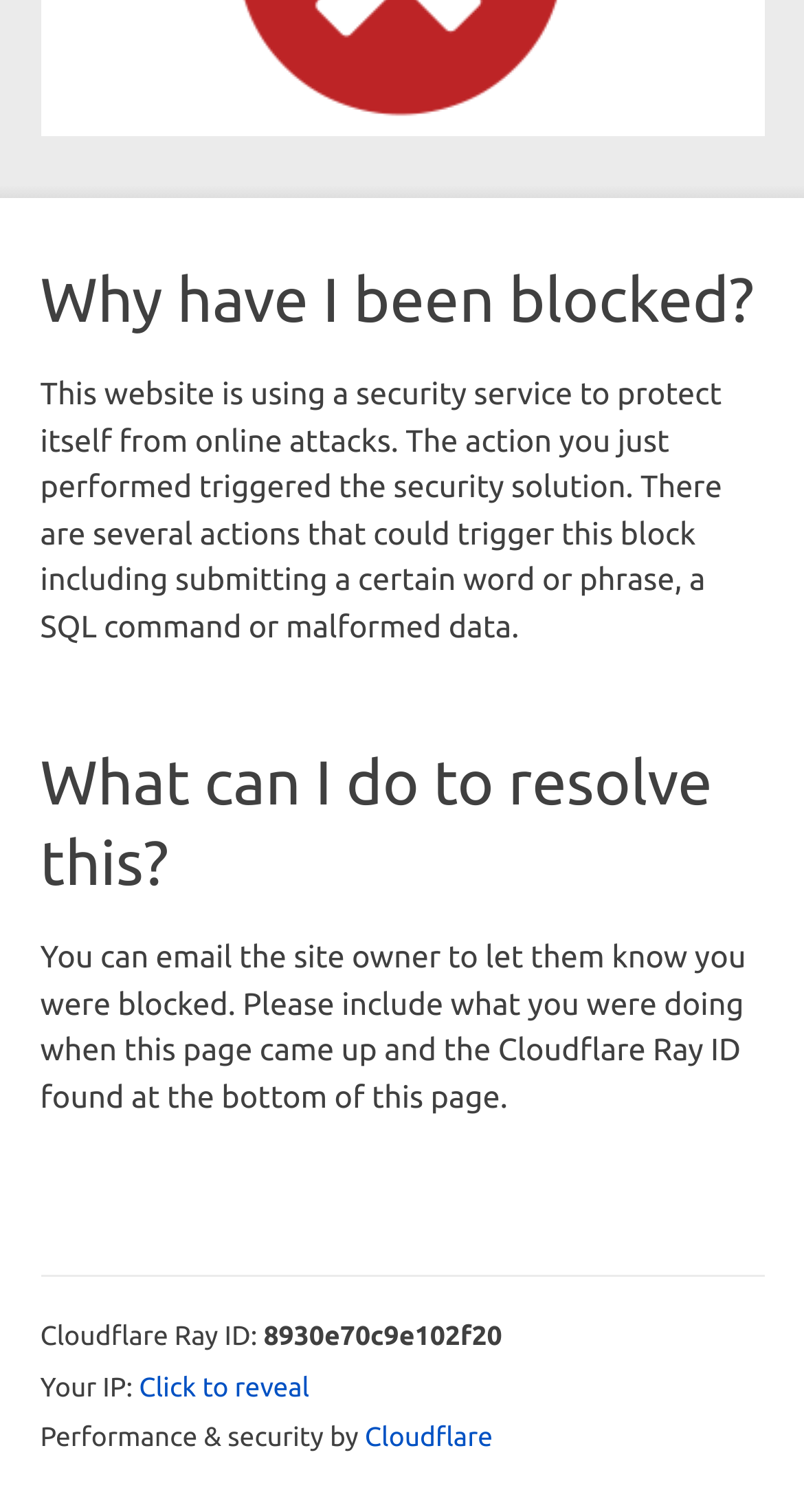Determine the bounding box coordinates for the HTML element mentioned in the following description: "Cloudflare". The coordinates should be a list of four floats ranging from 0 to 1, represented as [left, top, right, bottom].

[0.454, 0.942, 0.613, 0.961]